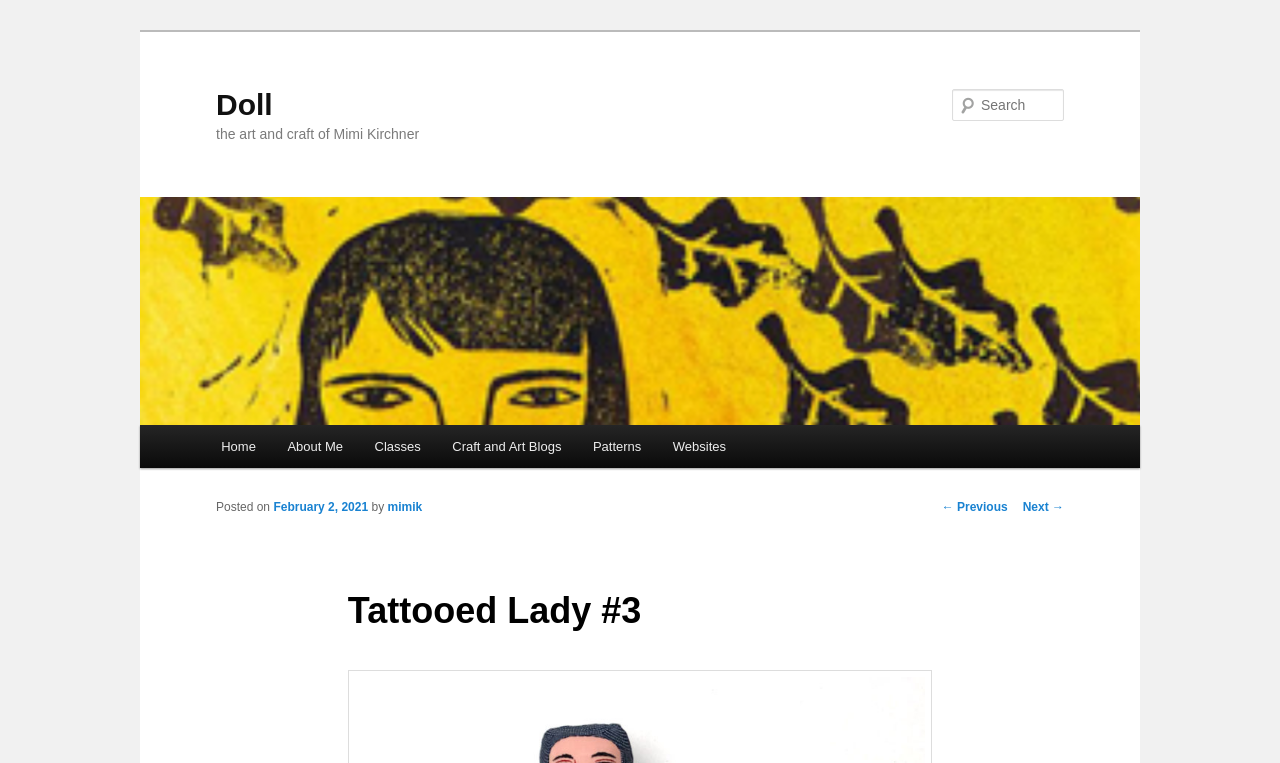Please identify the bounding box coordinates of the element on the webpage that should be clicked to follow this instruction: "view previous post". The bounding box coordinates should be given as four float numbers between 0 and 1, formatted as [left, top, right, bottom].

[0.736, 0.655, 0.787, 0.674]